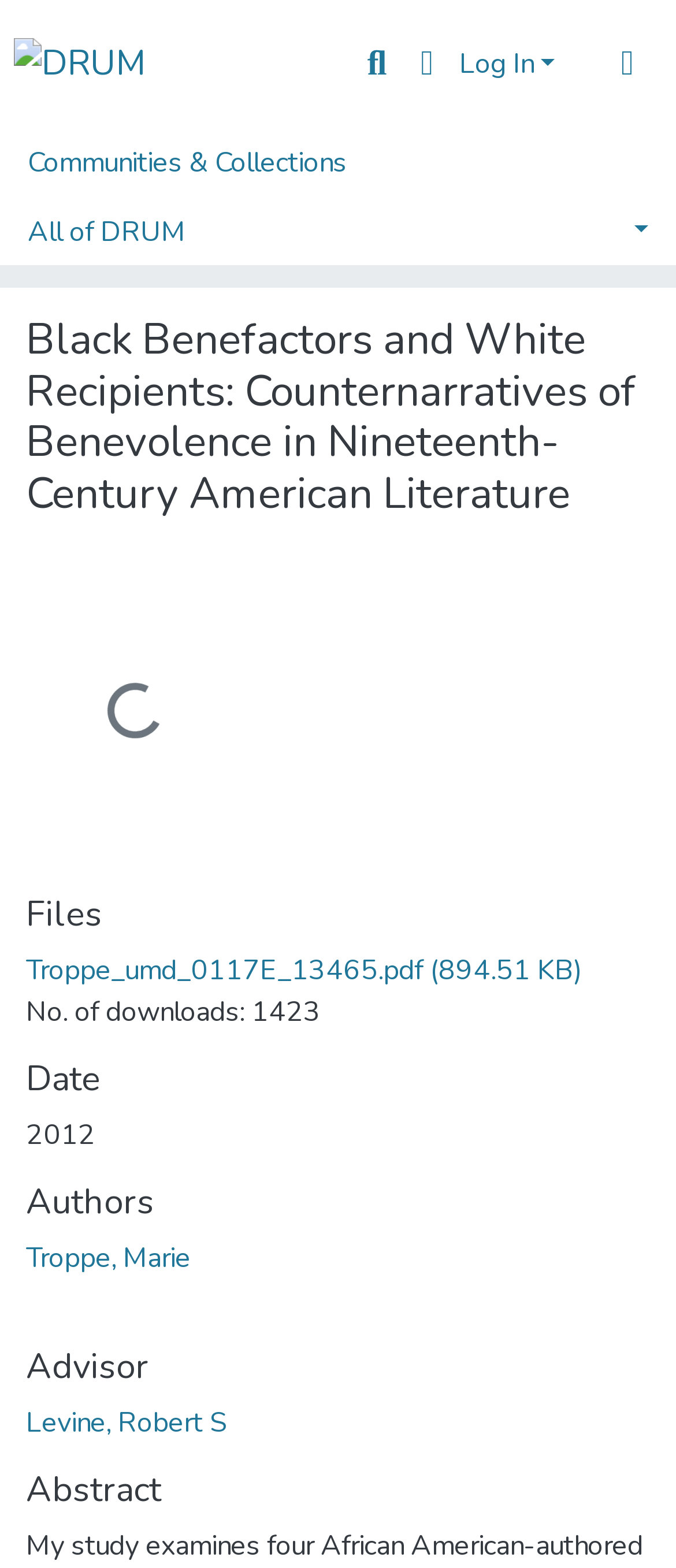Please determine the bounding box coordinates of the element's region to click in order to carry out the following instruction: "Log in to the system". The coordinates should be four float numbers between 0 and 1, i.e., [left, top, right, bottom].

[0.674, 0.028, 0.826, 0.053]